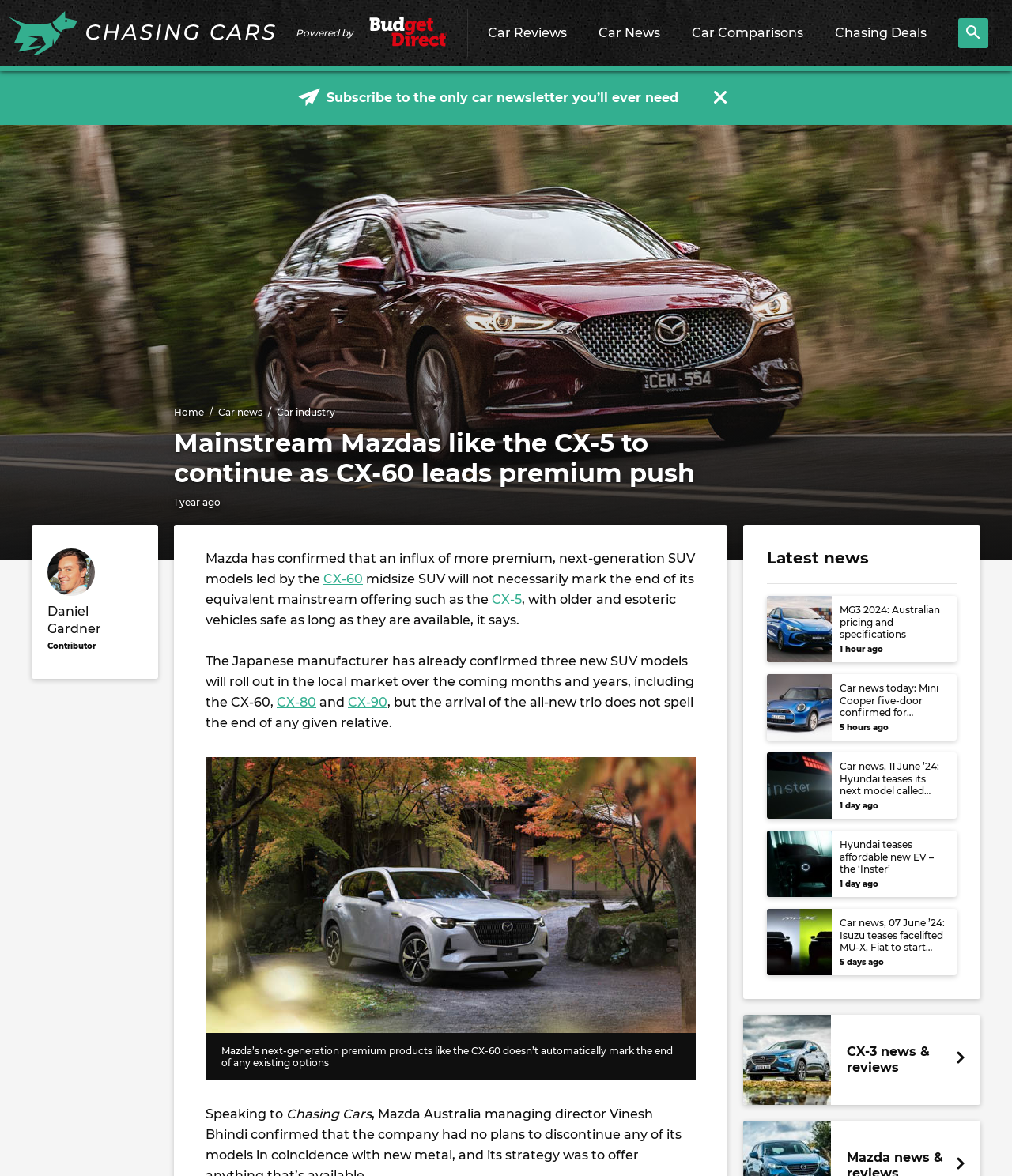Find the bounding box coordinates for the element that must be clicked to complete the instruction: "Go to the 'Home' page". The coordinates should be four float numbers between 0 and 1, indicated as [left, top, right, bottom].

[0.172, 0.345, 0.202, 0.355]